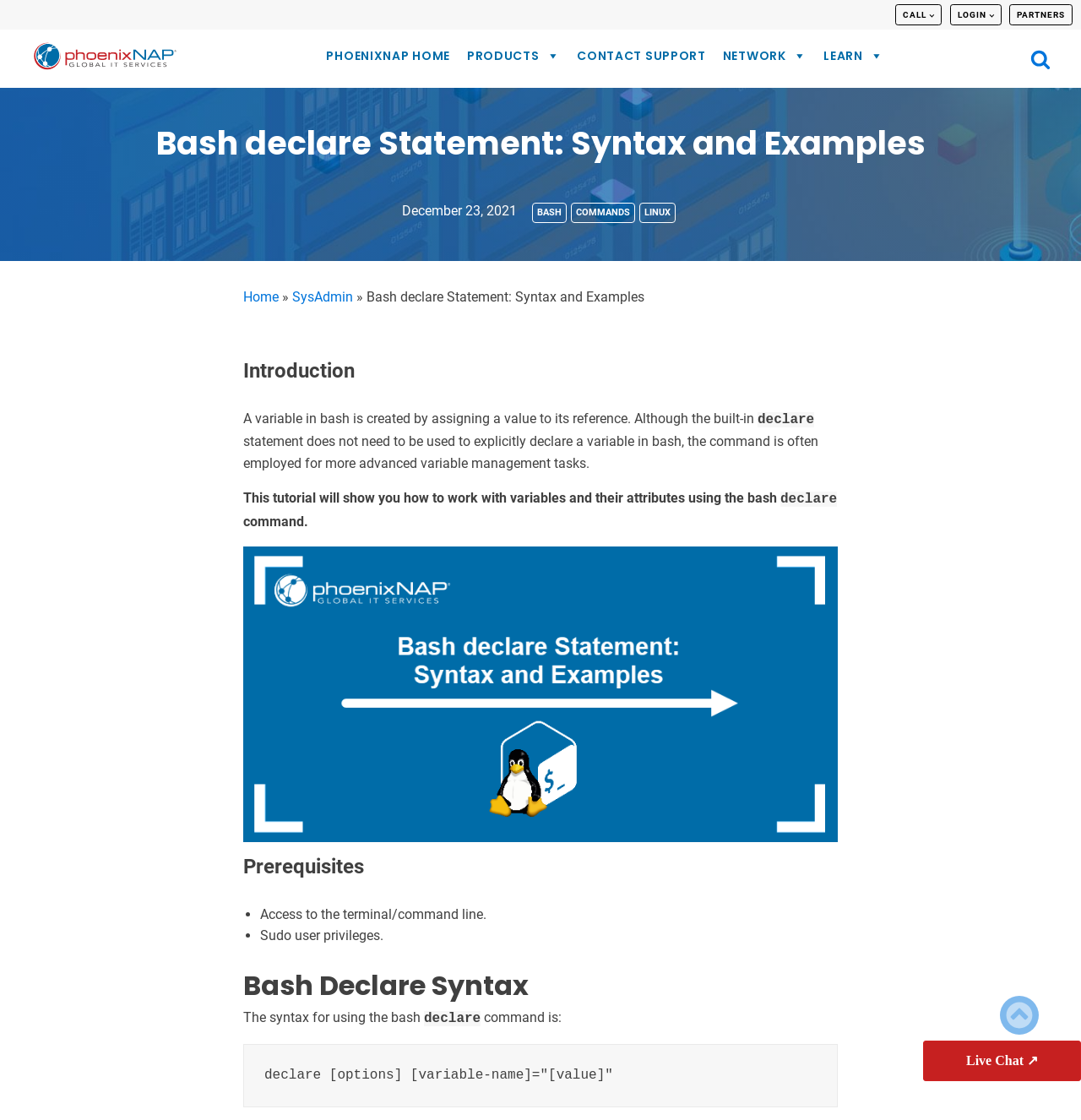What is the topic of this webpage? Based on the image, give a response in one word or a short phrase.

Bash declare Statement